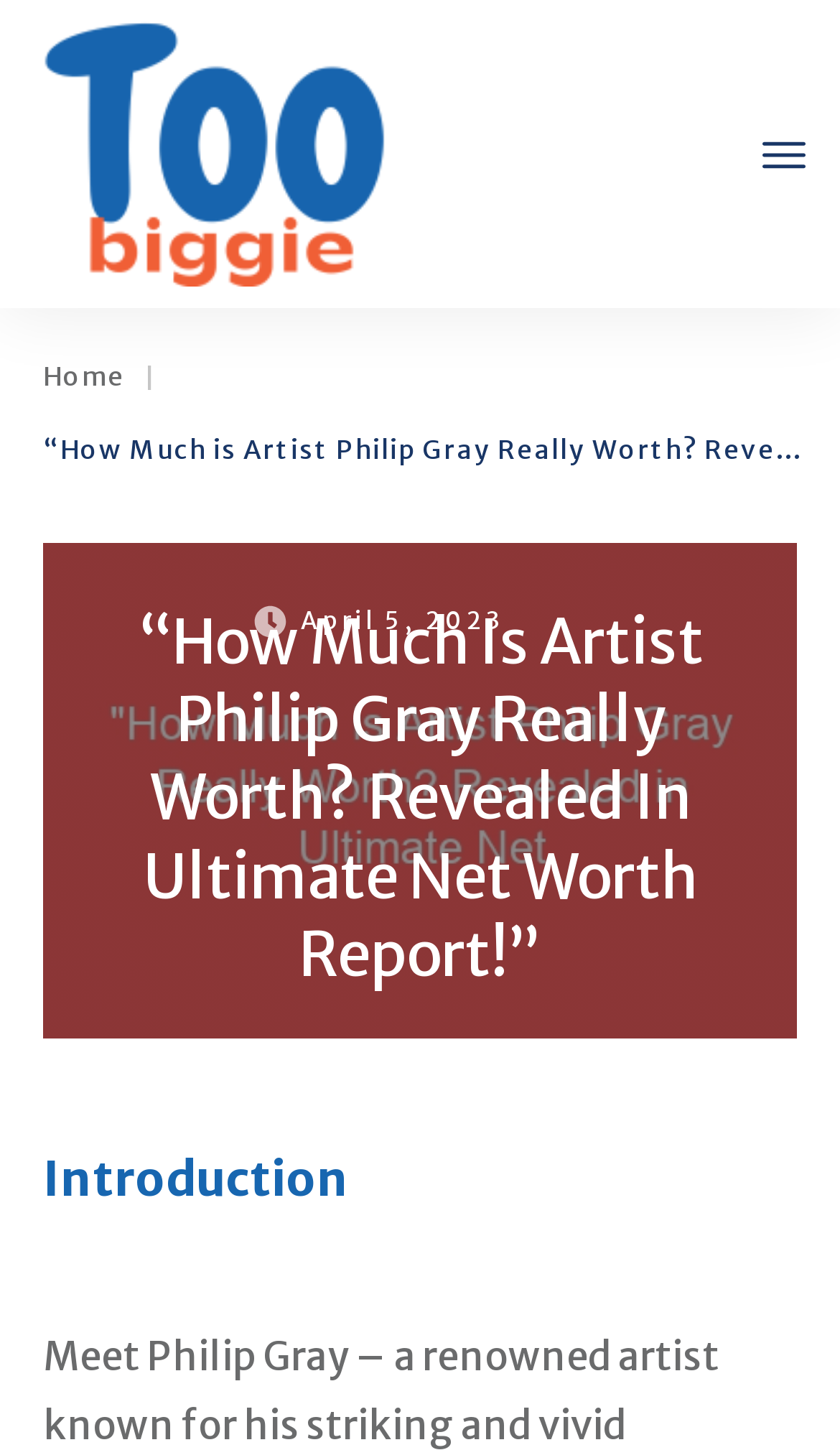What is the main title displayed on this webpage?

“How Much Is Artist Philip Gray Really Worth? Revealed In Ultimate Net Worth Report!”